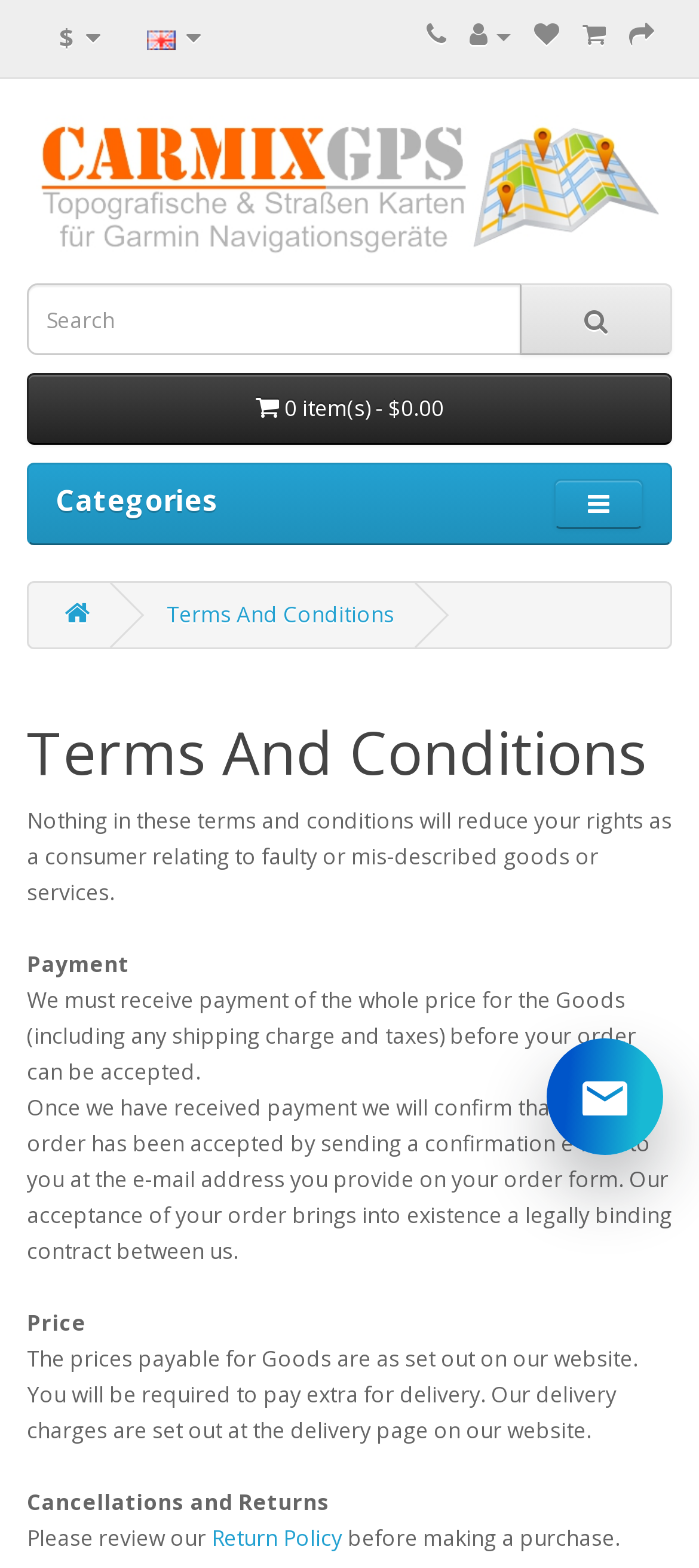Locate and generate the text content of the webpage's heading.

Terms And Conditions